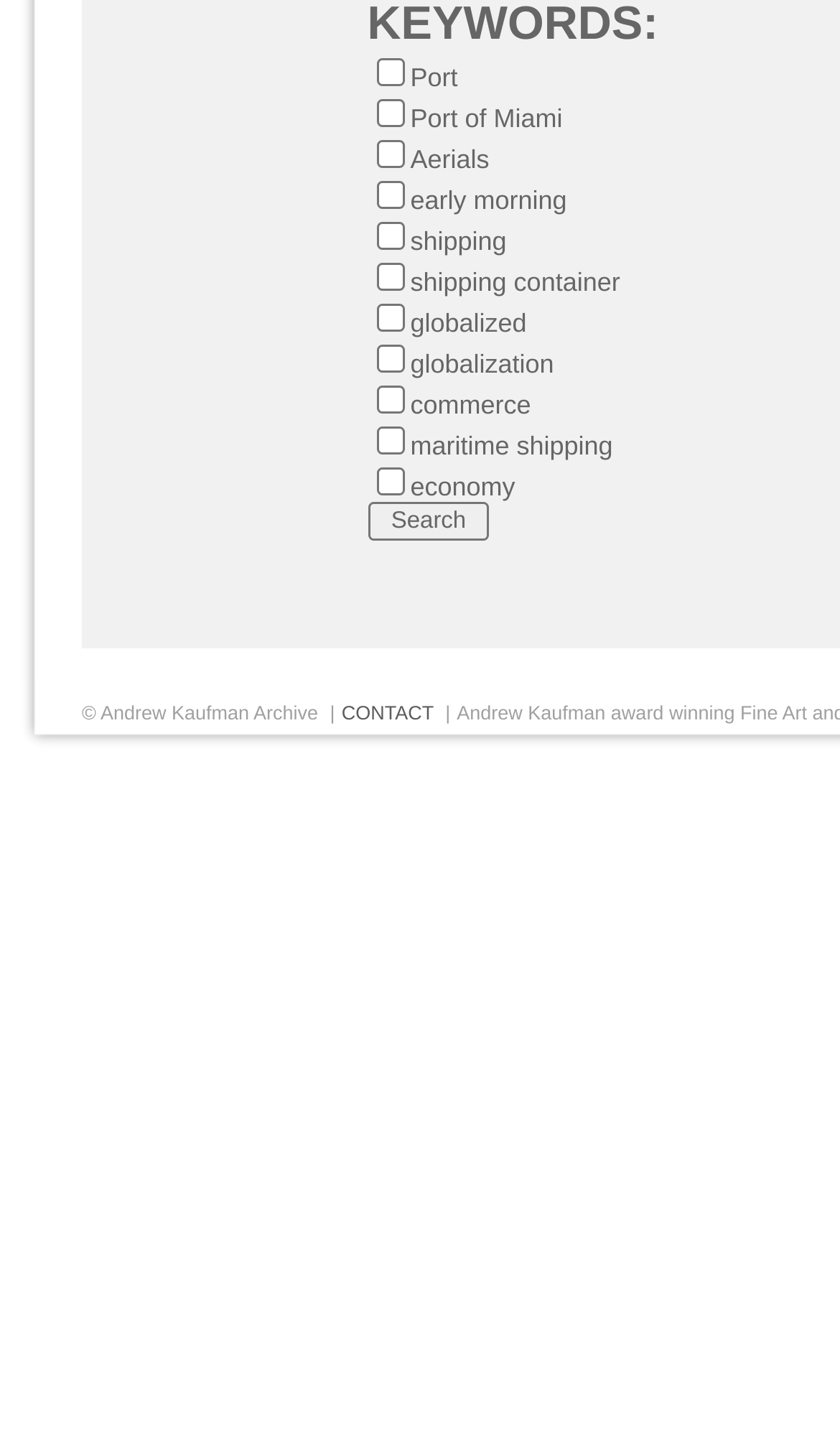What is the text of the button at the bottom of the page?
Answer with a single word or short phrase according to what you see in the image.

Search